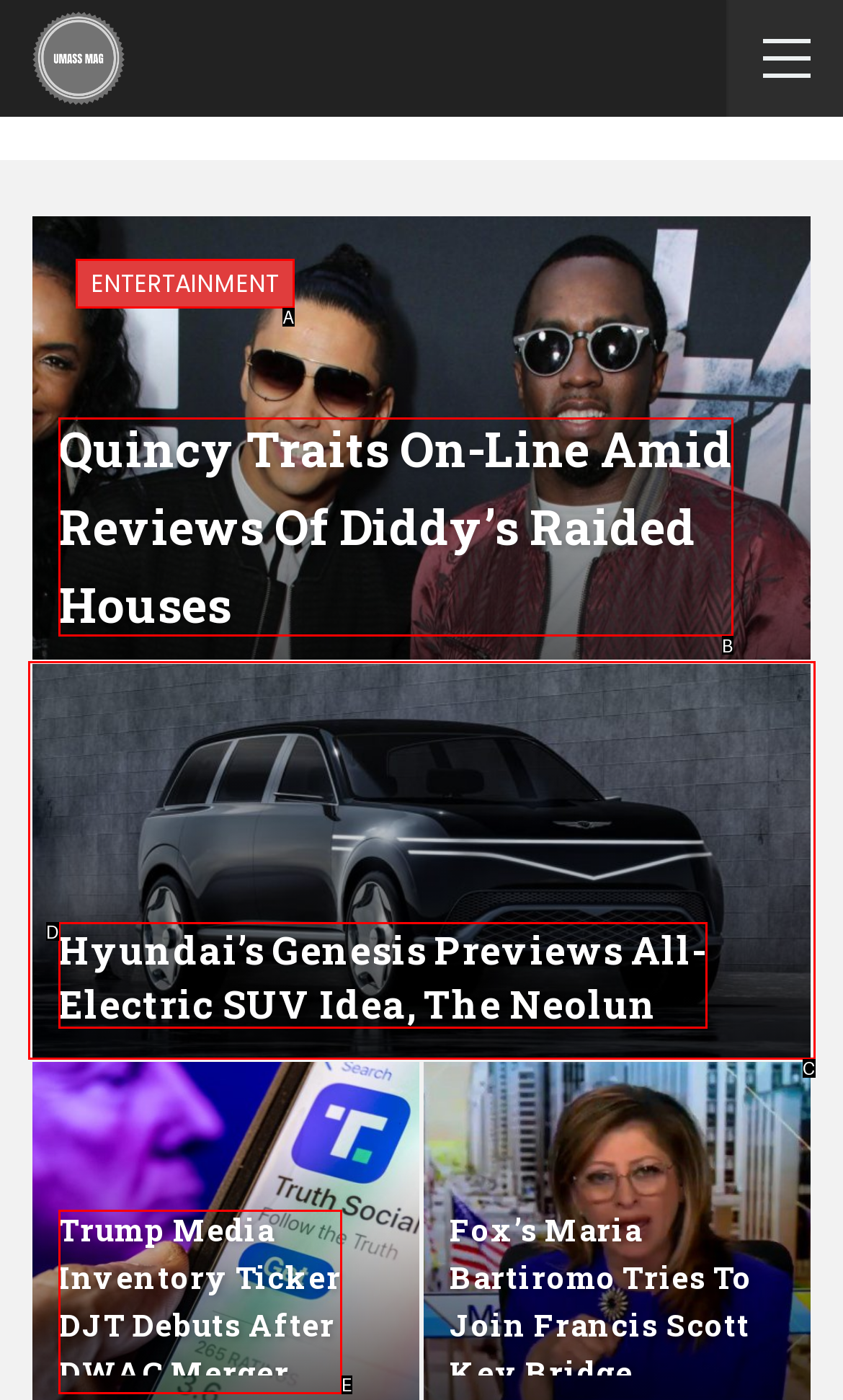From the options shown, which one fits the description: Entertainment? Respond with the appropriate letter.

A